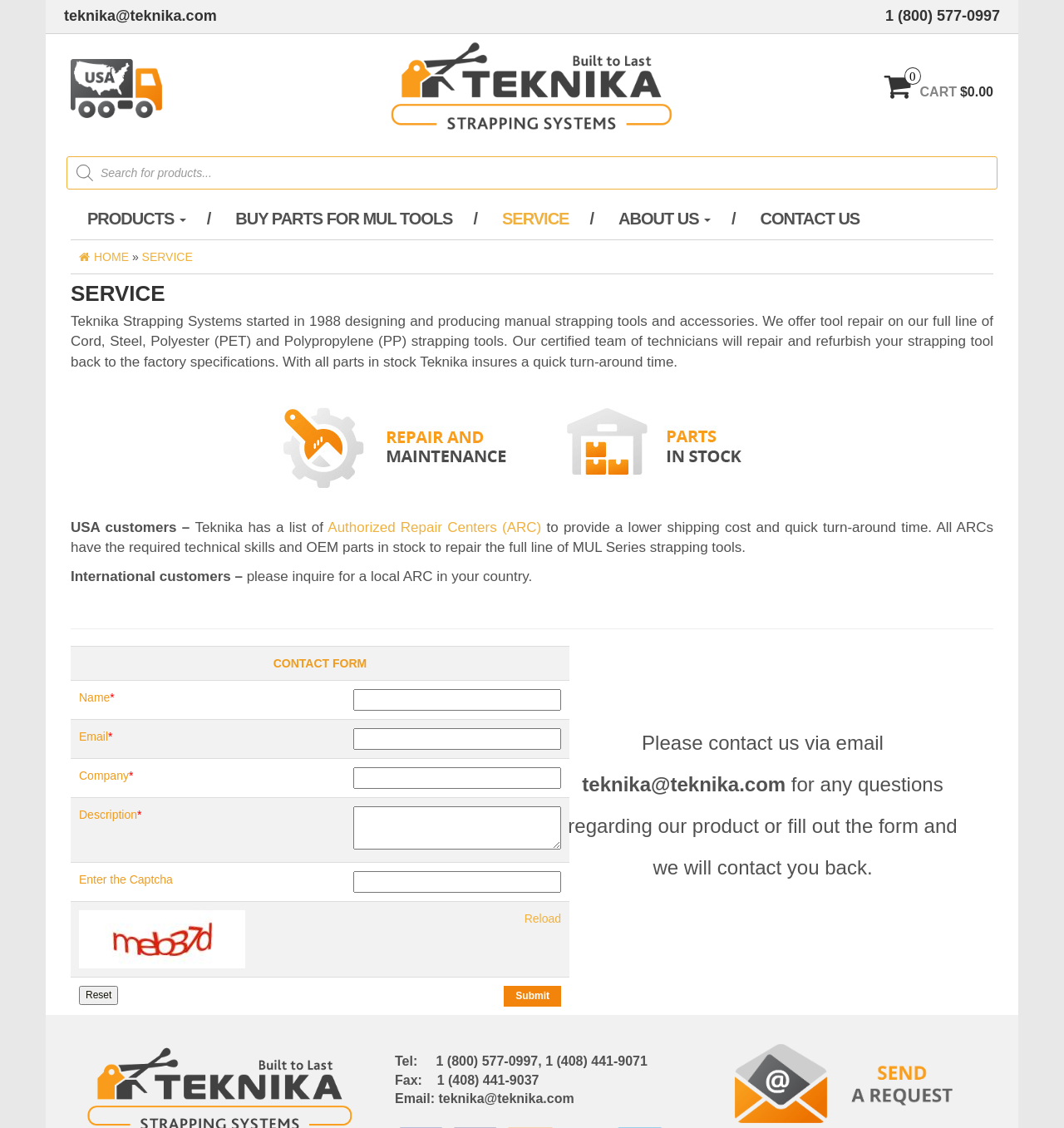What is the purpose of the contact form?
Answer the question with a thorough and detailed explanation.

I deduced this by looking at the contact form on the webpage, which has fields for name, email, company, and description. The presence of these fields suggests that the form is intended for users to contact the company, and the text above the form says 'Please contact us via email teknika@teknika.com for any questions regarding our product or fill out the form and we will contact you back'.